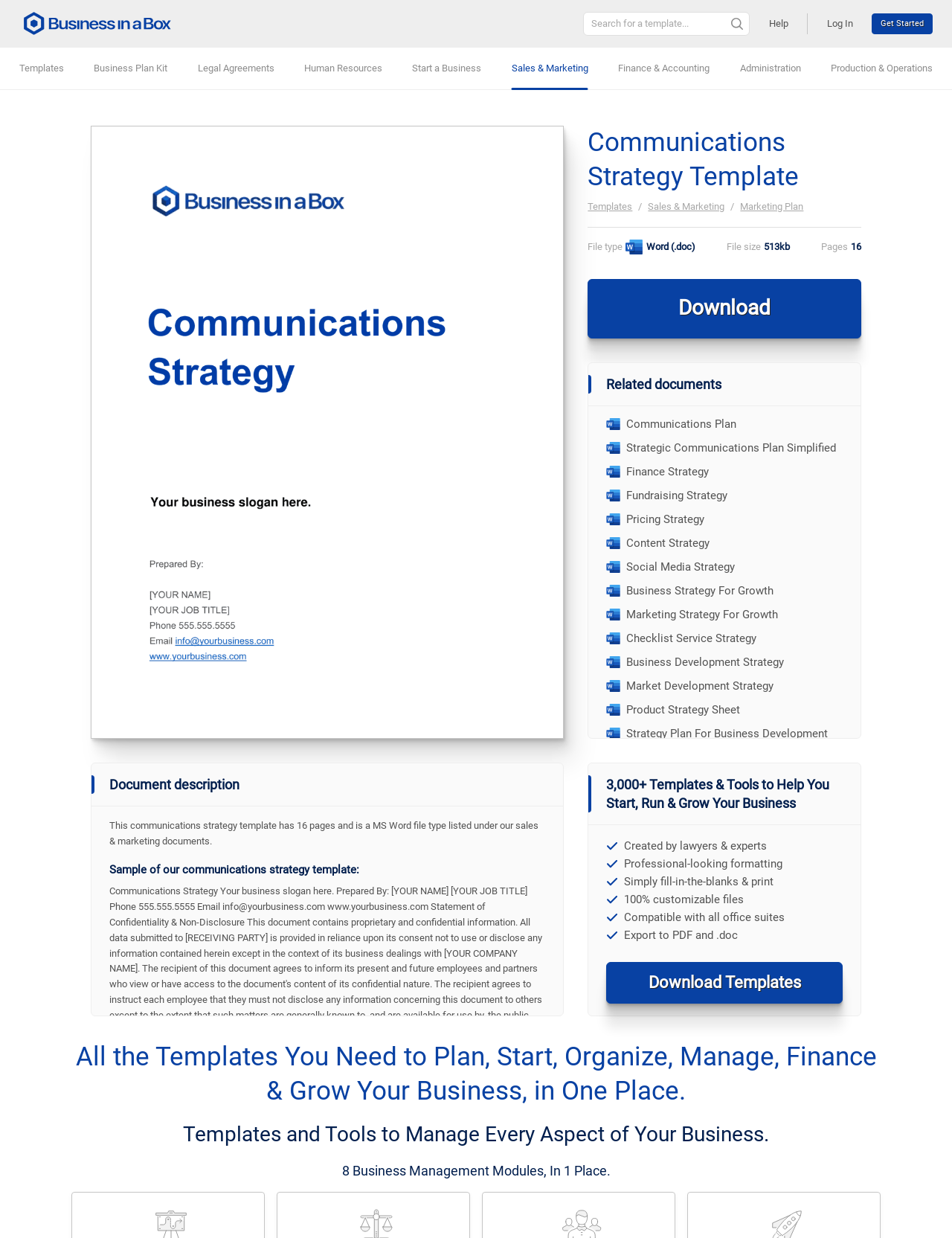Locate the bounding box of the UI element defined by this description: "Sales & Marketing". The coordinates should be given as four float numbers between 0 and 1, formatted as [left, top, right, bottom].

[0.537, 0.038, 0.618, 0.072]